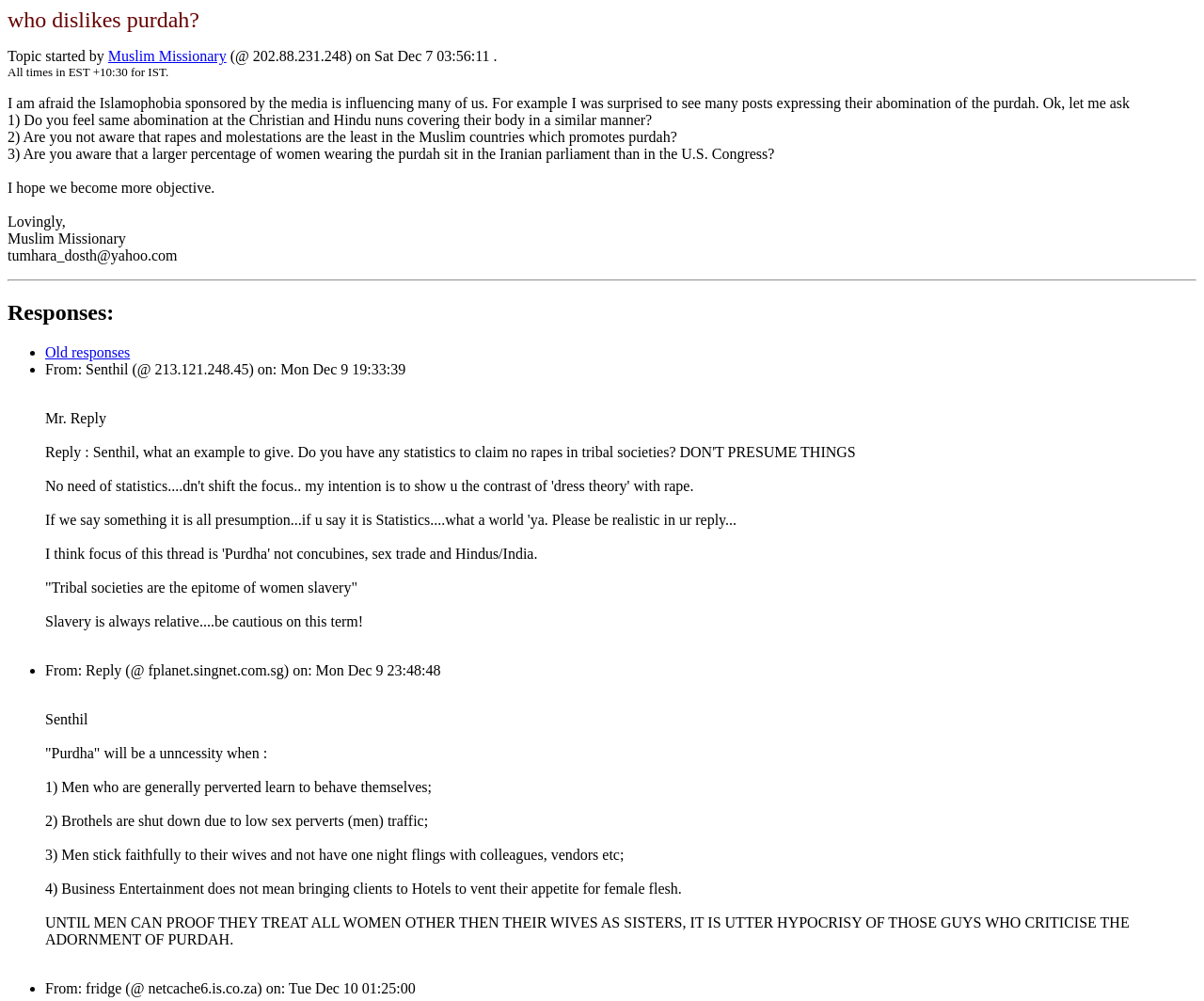Reply to the question below using a single word or brief phrase:
Who started the topic?

Muslim Missionary